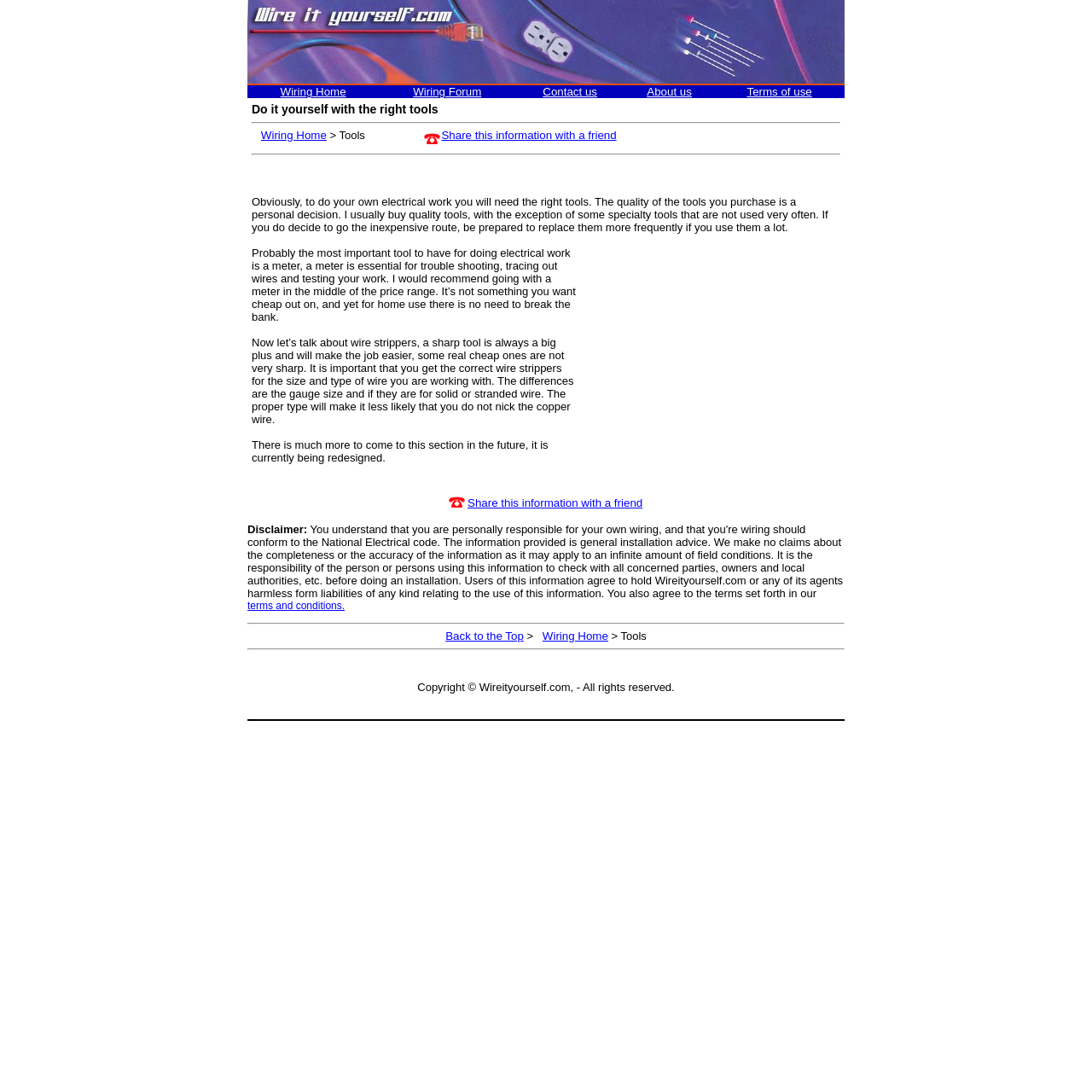Create a detailed description of the webpage's content and layout.

The webpage is about "Tools & Hardware" for electrical work, specifically wiring. At the top, there is a table with a logo image and a link to "Wiring Home". Below this, there is a navigation menu with links to "Wiring Home", "Wiring Forum", "Contact us", "About us", and "Terms of use".

The main content of the page is divided into three sections. The first section has a heading "Do it yourself with the right tools" and a brief introduction to the importance of having the right tools for electrical work. There is also a link to "Wiring Home" and a separator line.

The second section is the main article, which discusses the importance of having a meter for electrical work, as well as wire strippers. The article provides some advice on choosing the right tools and warns against using cheap, low-quality tools. There is also an advertisement iframe in this section.

The third section is a disclaimer and terms of use section. It warns users that they are personally responsible for their own wiring and that the information provided is general advice only. There are links to "Share this information with a friend" and "terms and conditions". Below this, there is a copyright notice and a link to "Back to the Top".

At the very bottom of the page, there is a link to "StatCounter - Free Web Tracker and Counter" with a small image.